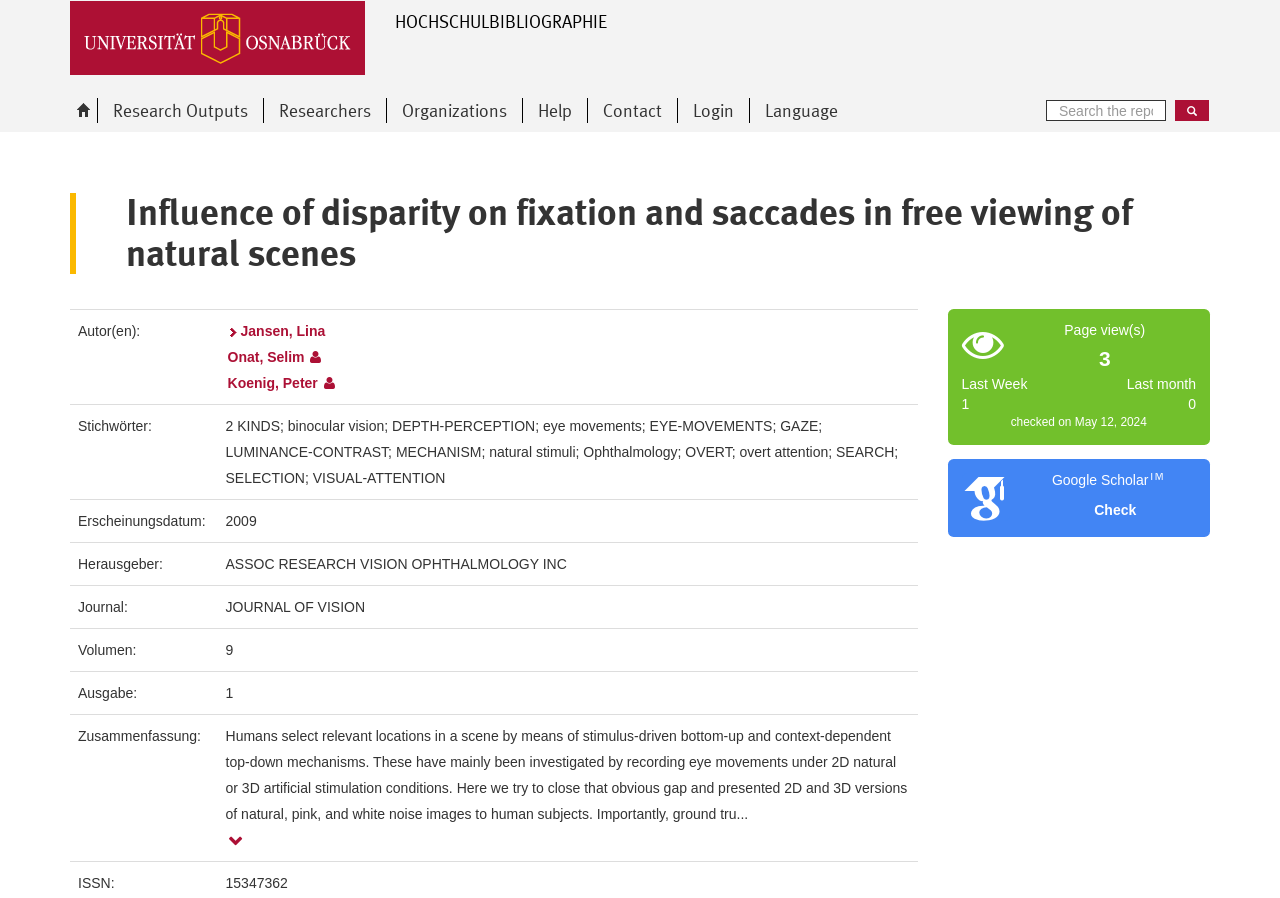Please find the bounding box coordinates of the section that needs to be clicked to achieve this instruction: "Check the page view(s)".

[0.792, 0.36, 0.934, 0.377]